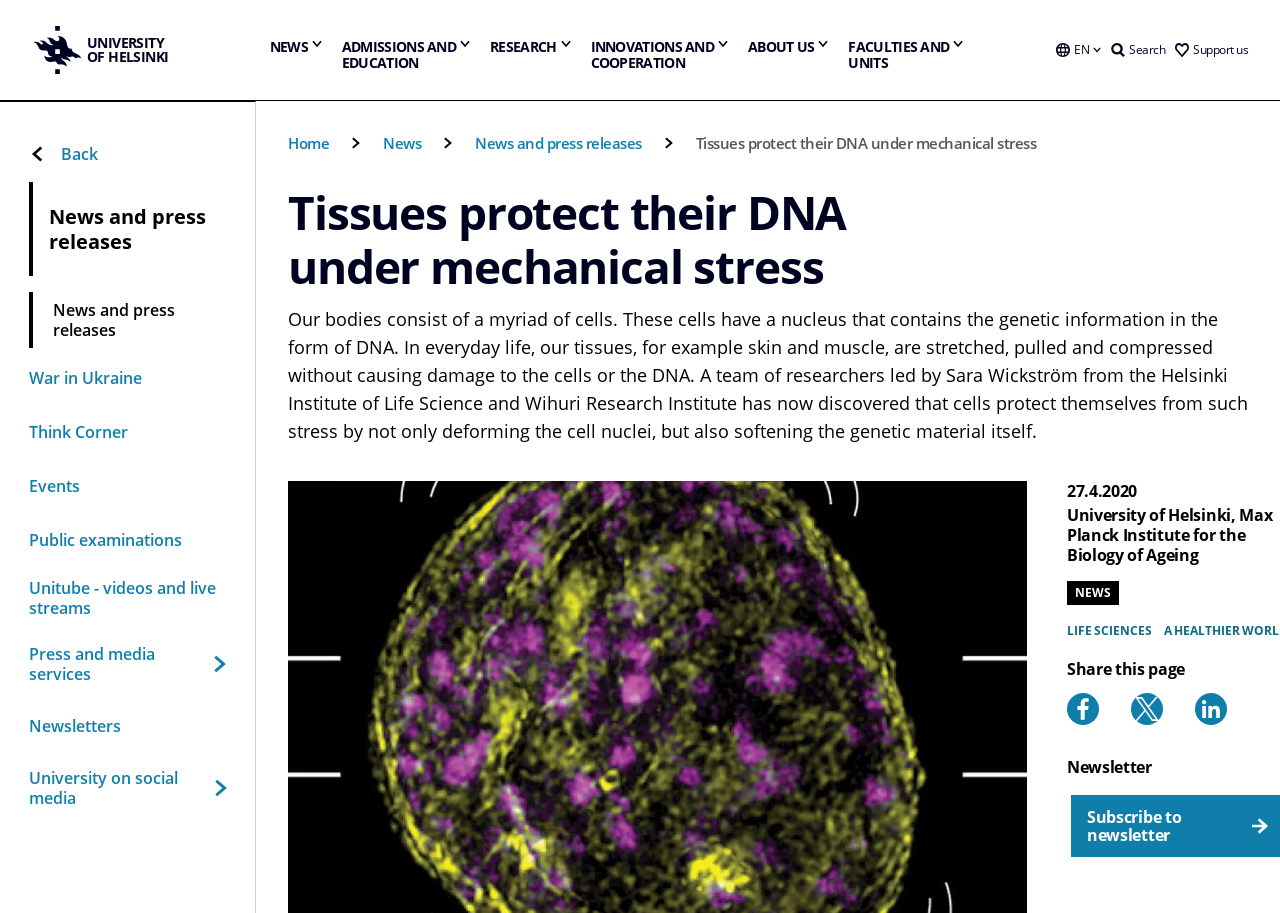Please identify the bounding box coordinates of the element's region that should be clicked to execute the following instruction: "Go to 'ADMISSIONS AND EDUCATION'". The bounding box coordinates must be four float numbers between 0 and 1, i.e., [left, top, right, bottom].

[0.259, 0.0, 0.375, 0.11]